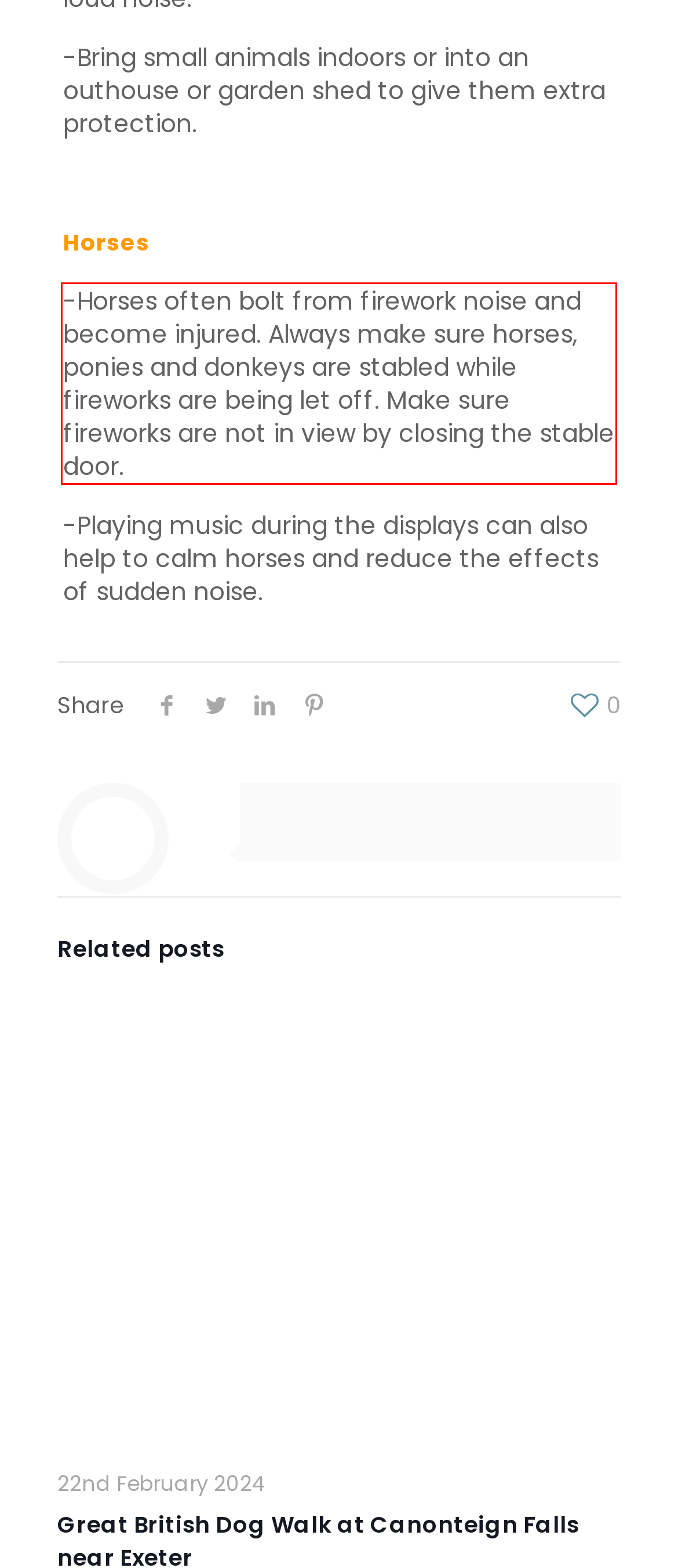Given a screenshot of a webpage containing a red rectangle bounding box, extract and provide the text content found within the red bounding box.

-Horses often bolt from firework noise and become injured. Always make sure horses, ponies and donkeys are stabled while fireworks are being let off. Make sure fireworks are not in view by closing the stable door.